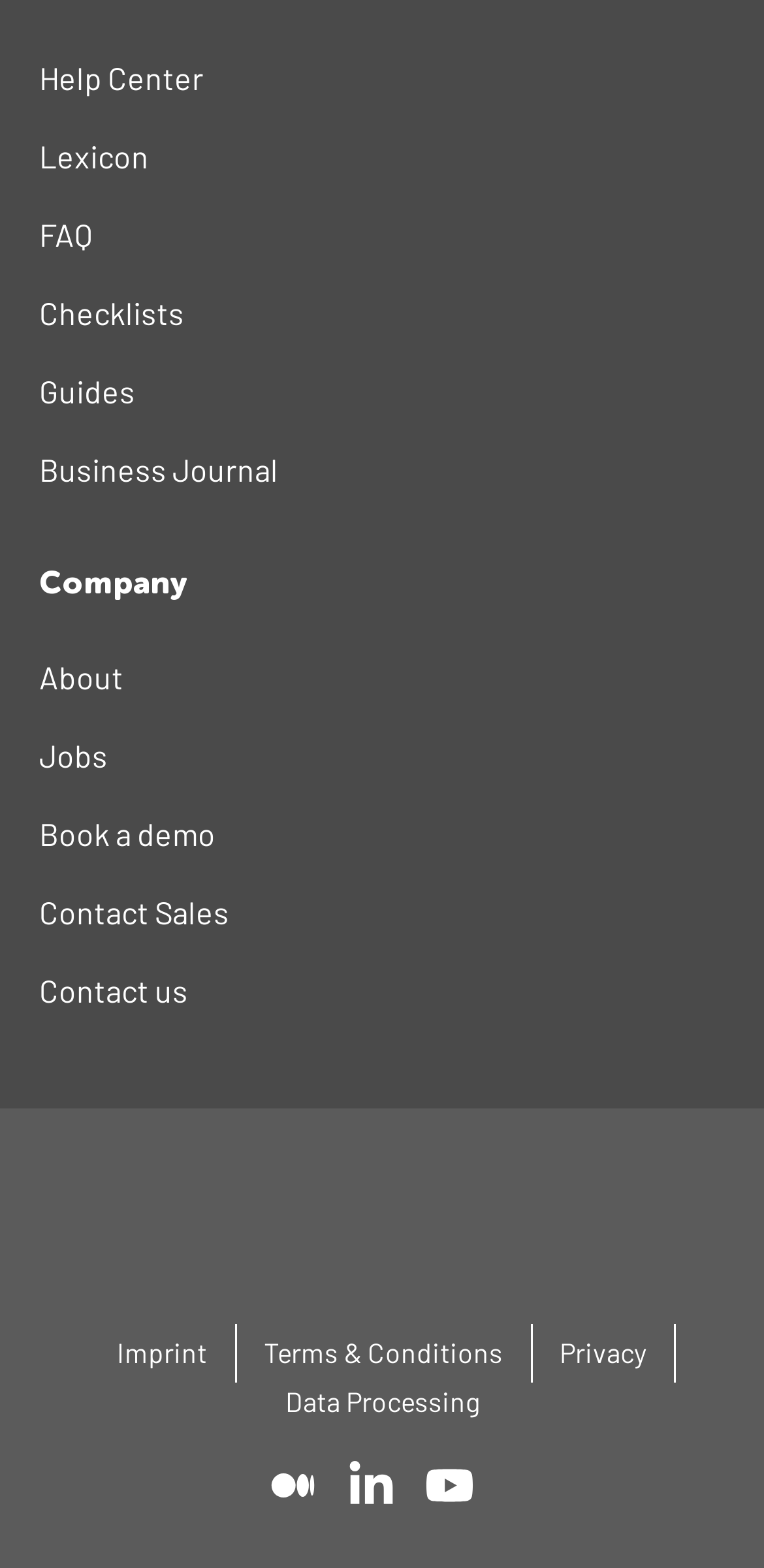Identify the bounding box coordinates of the area that should be clicked in order to complete the given instruction: "Go to Help Center". The bounding box coordinates should be four float numbers between 0 and 1, i.e., [left, top, right, bottom].

[0.051, 0.025, 0.364, 0.075]